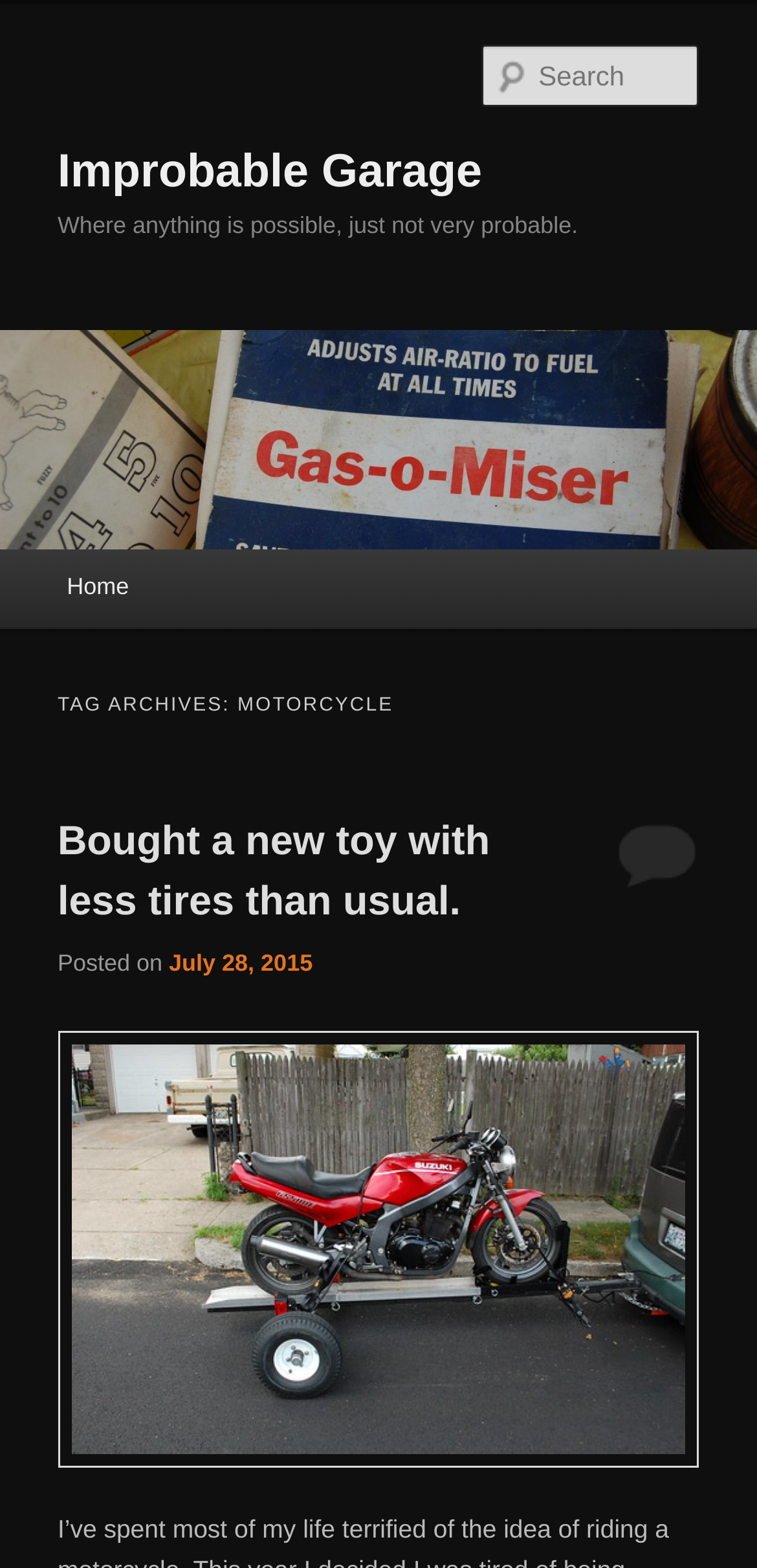What is the date of the latest article? Observe the screenshot and provide a one-word or short phrase answer.

July 28, 2015